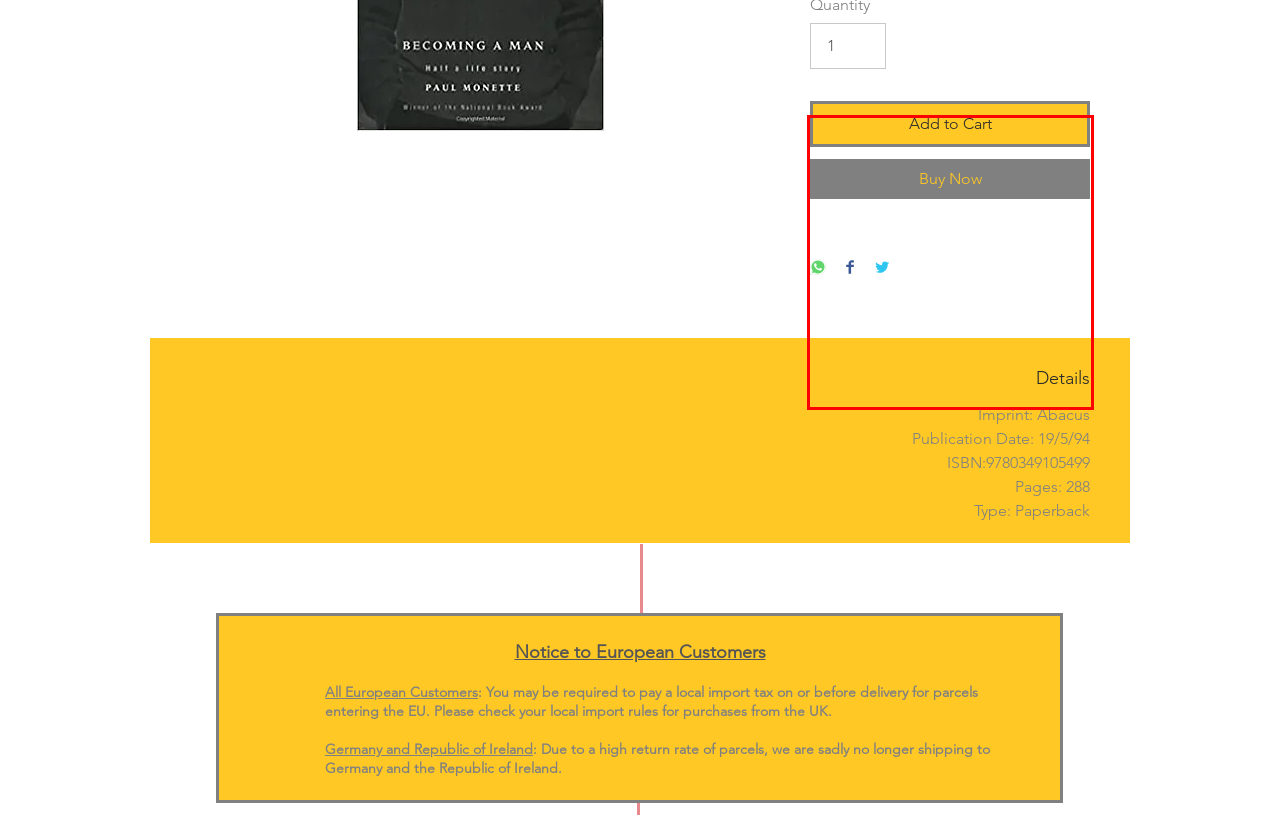Identify and transcribe the text content enclosed by the red bounding box in the given screenshot.

BECOMING A MAN is about growing up gay, and about the tyranny and self denial of the closet - one man's struggle, for half his life, to come out. From the white-bread 1950's through the rebellious 1960's to the self-creating 1970's and beyond, it forms a passionately honest and unsparing account of the tortures of living a lie, a naked protrait of one man's fight for freedom in a time of ignorance and bigotry.